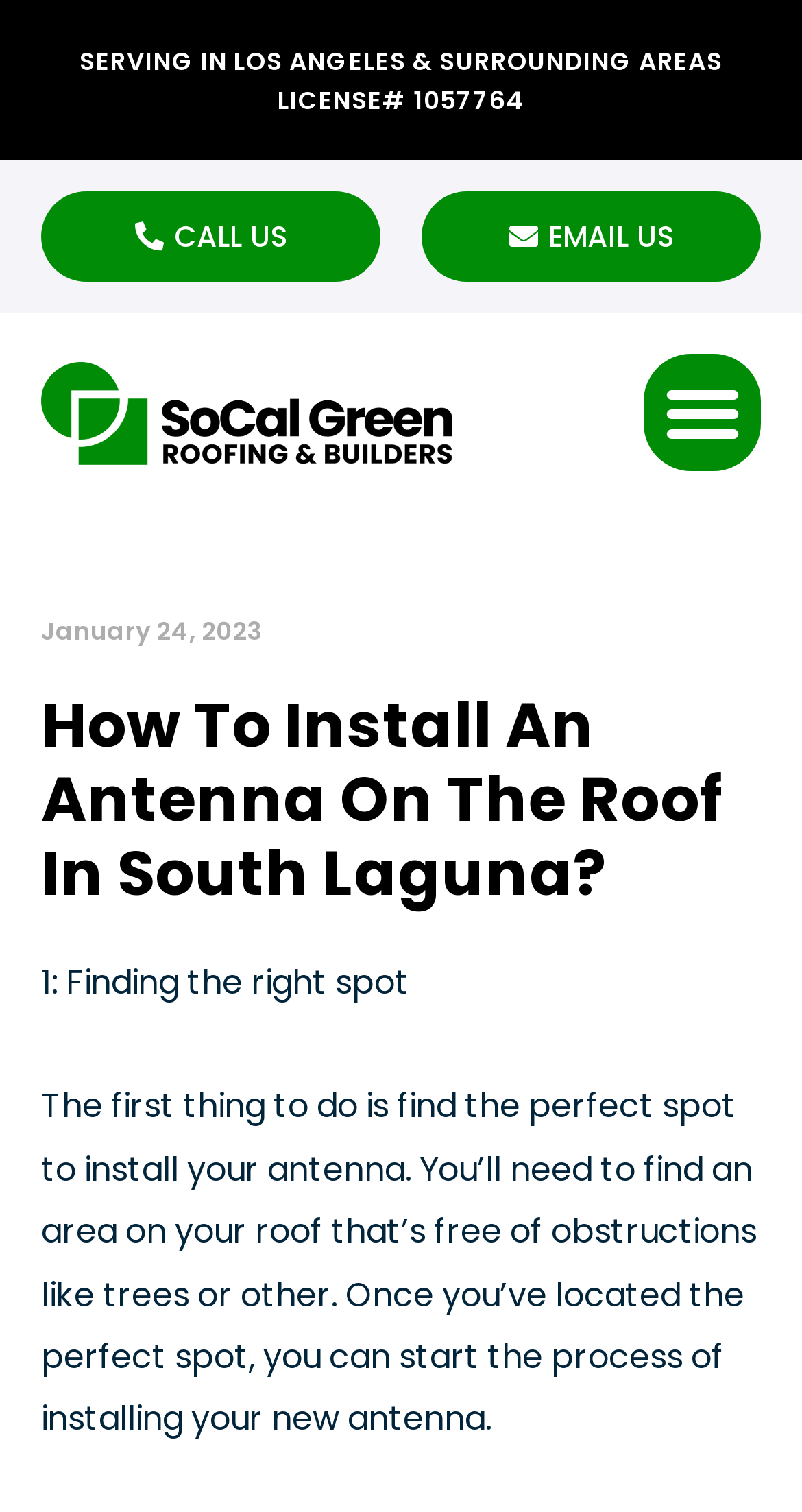Show the bounding box coordinates for the HTML element described as: "Menu".

[0.803, 0.235, 0.949, 0.312]